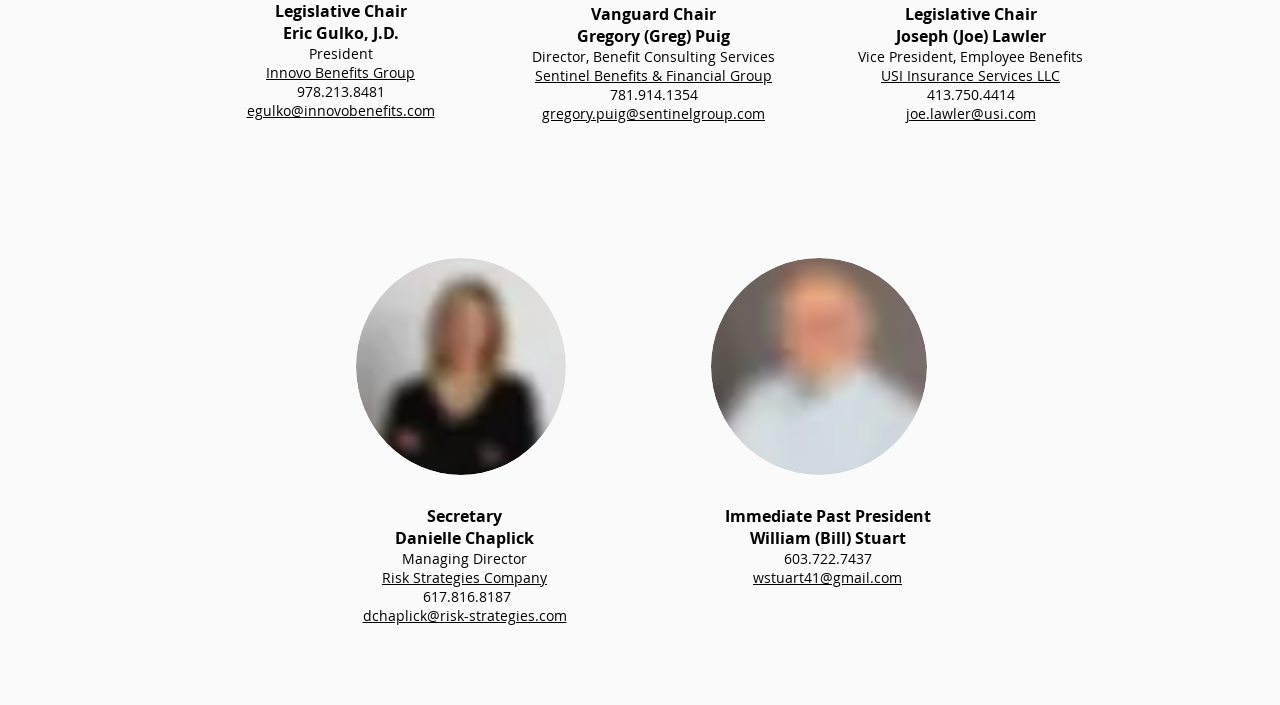Using the provided element description, identify the bounding box coordinates as (top-left x, top-left y, bottom-right x, bottom-right y). Ensure all values are between 0 and 1. Description: parent_node: Ready to get started?

None